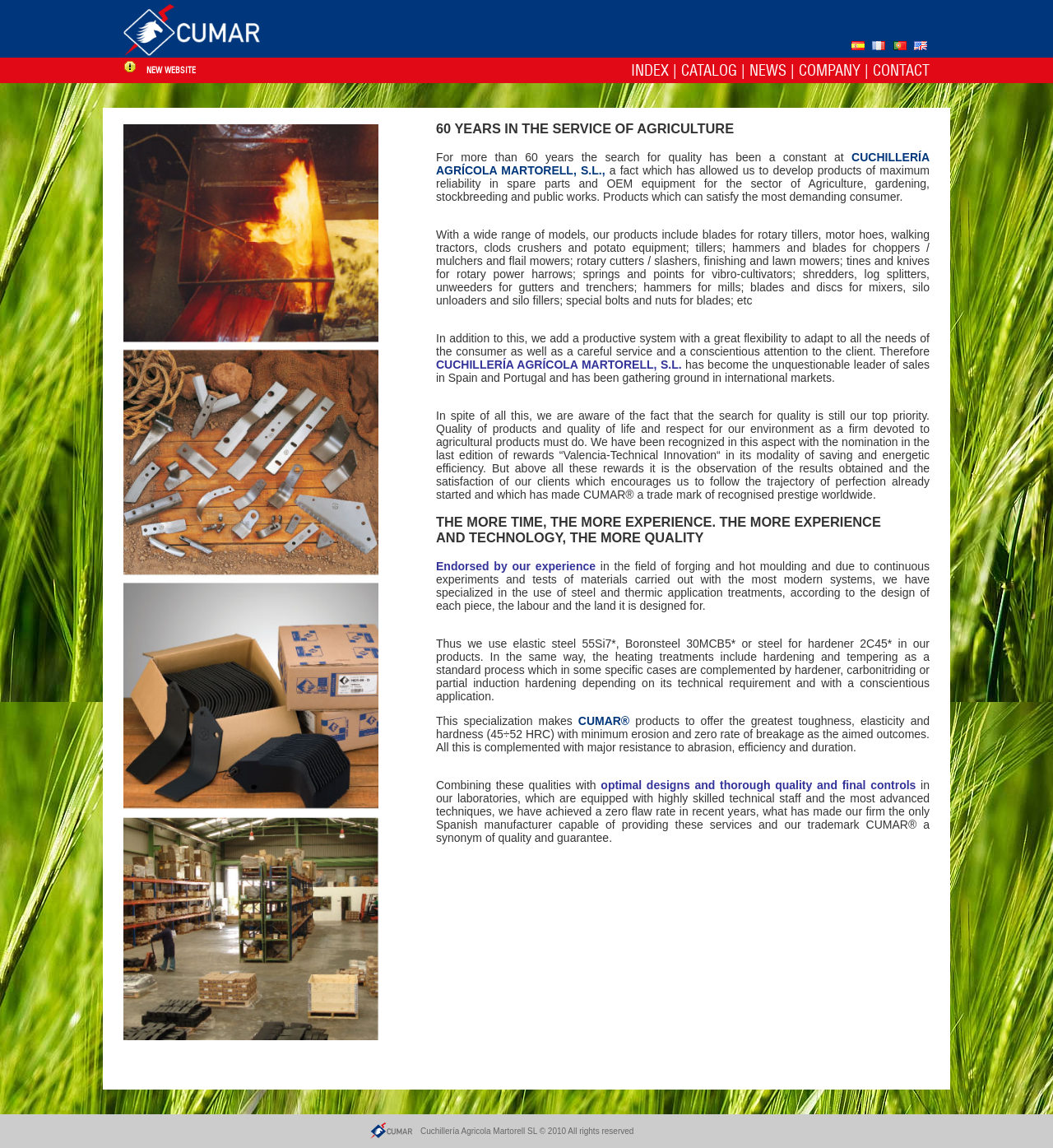Please determine the bounding box coordinates for the UI element described here. Use the format (top-left x, top-left y, bottom-right x, bottom-right y) with values bounded between 0 and 1: New website

[0.139, 0.057, 0.186, 0.066]